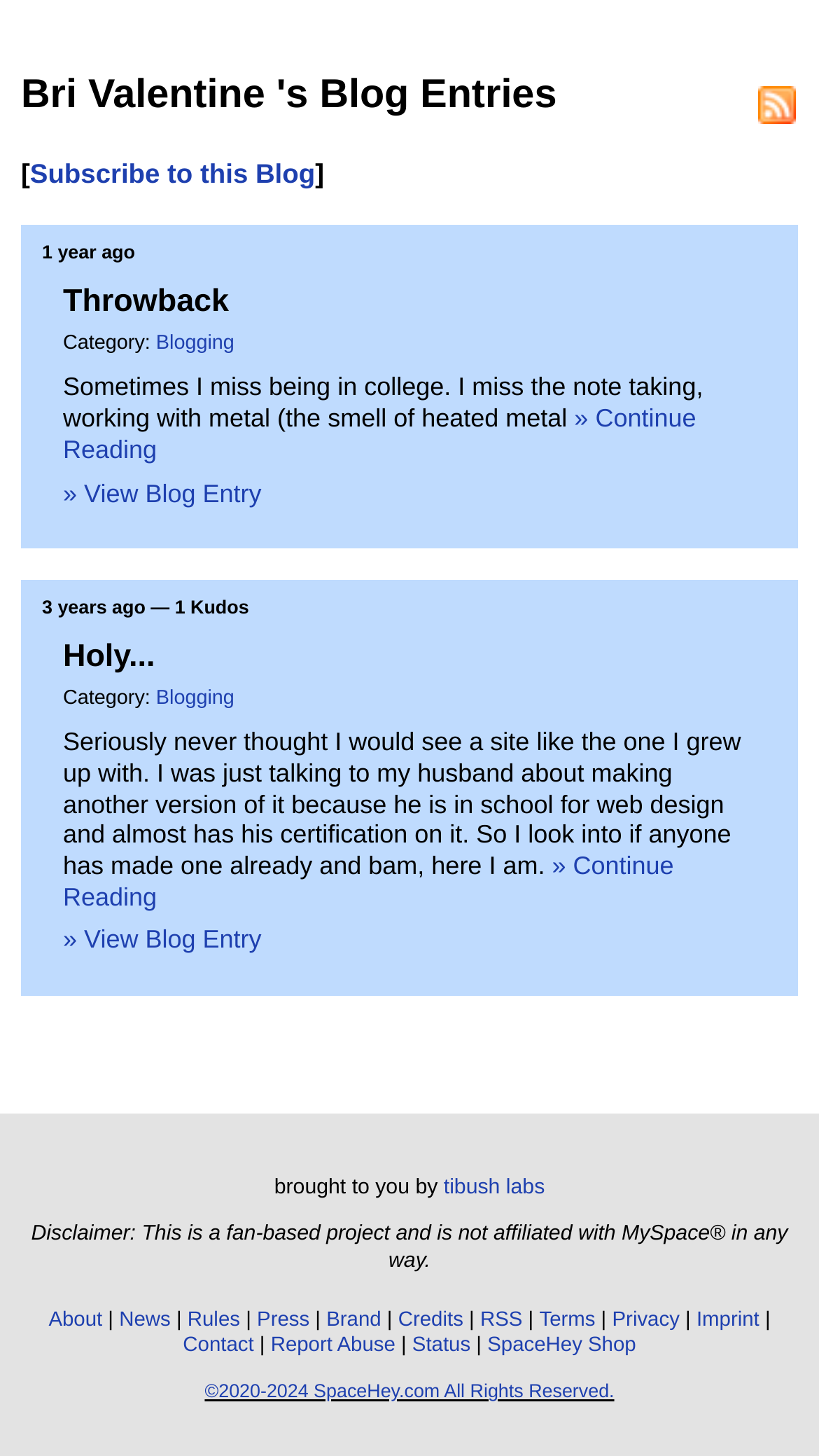What is the name of the website?
Could you answer the question in a detailed manner, providing as much information as possible?

I looked at the footer of the page, which has a link to 'SpaceHey Shop' and a copyright notice that says '©2020-2024 SpaceHey.com All Rights Reserved'. This indicates that the name of the website is SpaceHey.com.